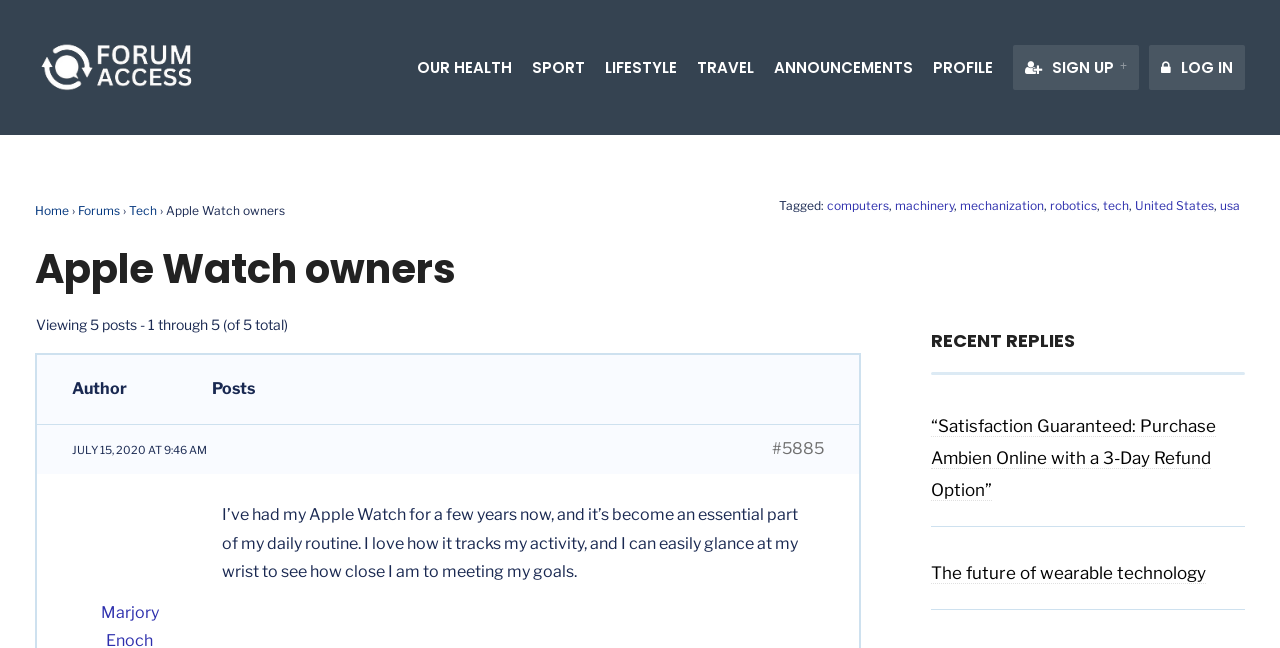What is the topic of the forum?
Please respond to the question with as much detail as possible.

I determined the topic of the forum by looking at the heading 'Apple Watch owners' and the text 'Apple Watch owners' which appears multiple times on the webpage, indicating that this is the main topic of discussion.